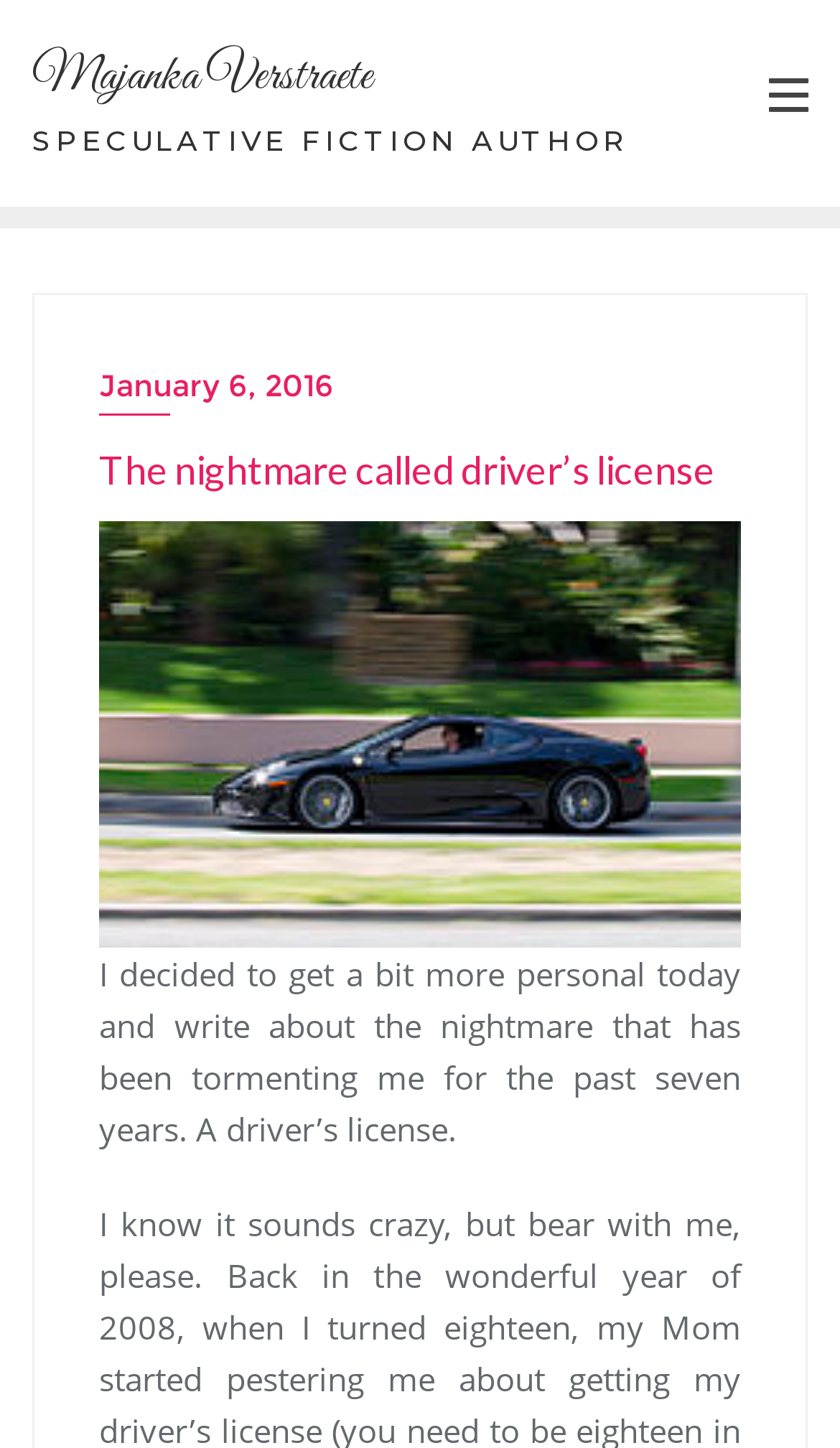Give a one-word or one-phrase response to the question: 
What is the topic of the article?

driver's license